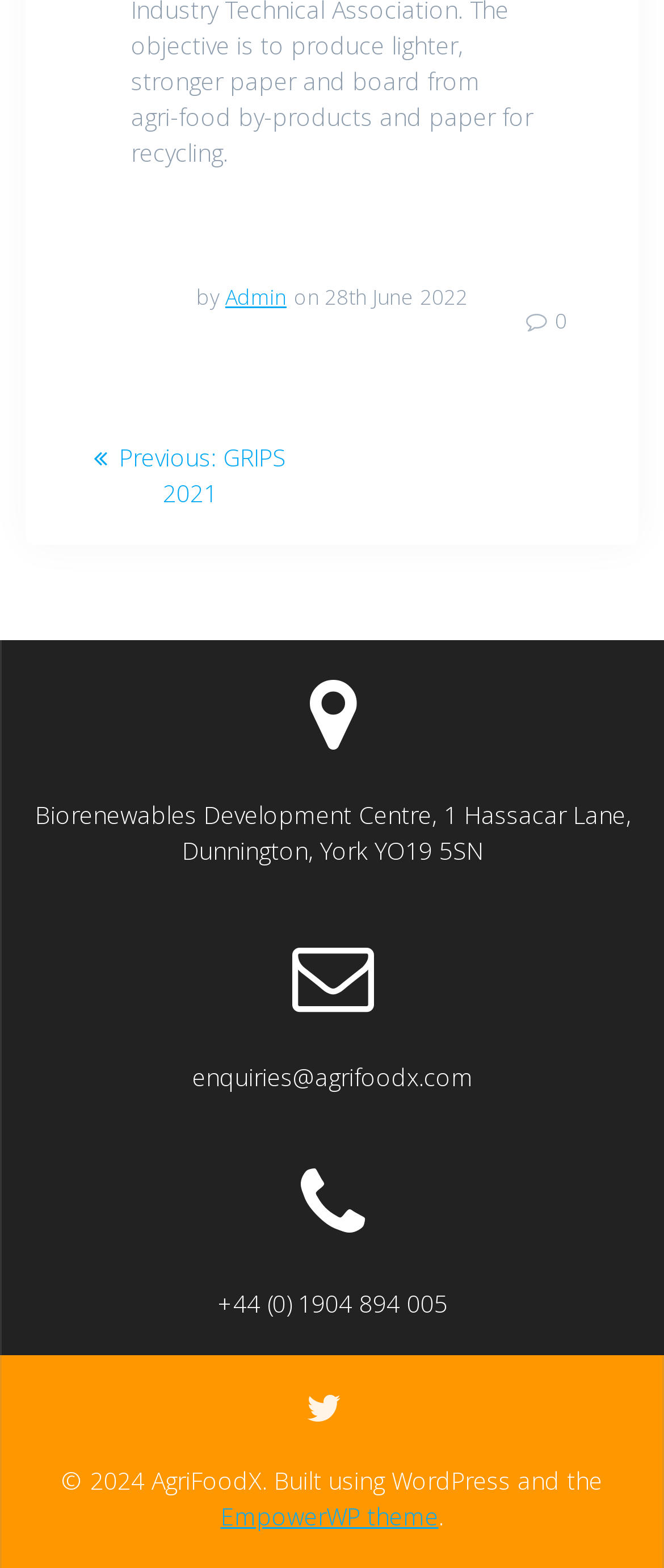What is the copyright year of AgriFoodX?
Refer to the image and provide a concise answer in one word or phrase.

2024